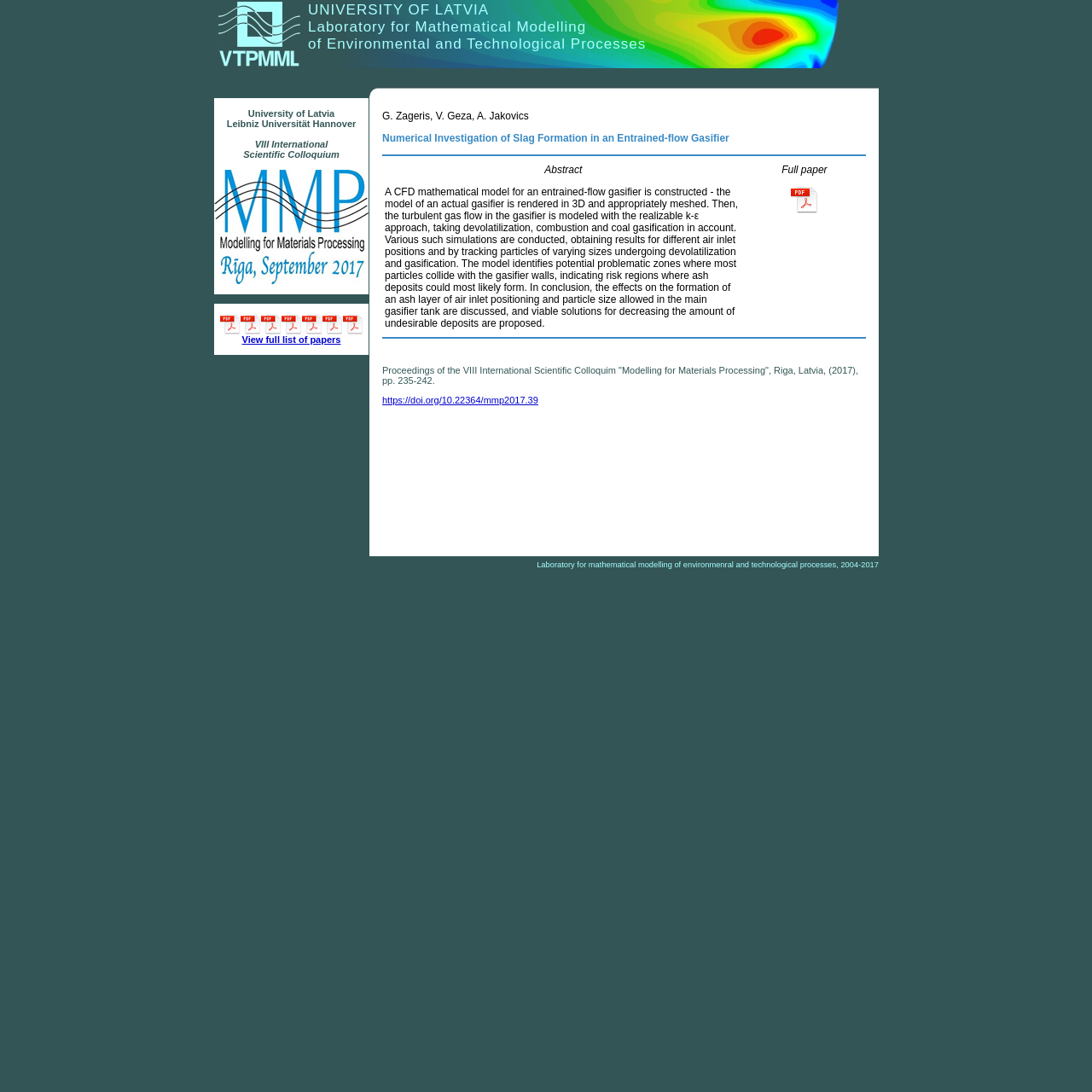Locate the UI element described by https://doi.org/10.22364/mmp2017.39 and provide its bounding box coordinates. Use the format (top-left x, top-left y, bottom-right x, bottom-right y) with all values as floating point numbers between 0 and 1.

[0.35, 0.362, 0.493, 0.371]